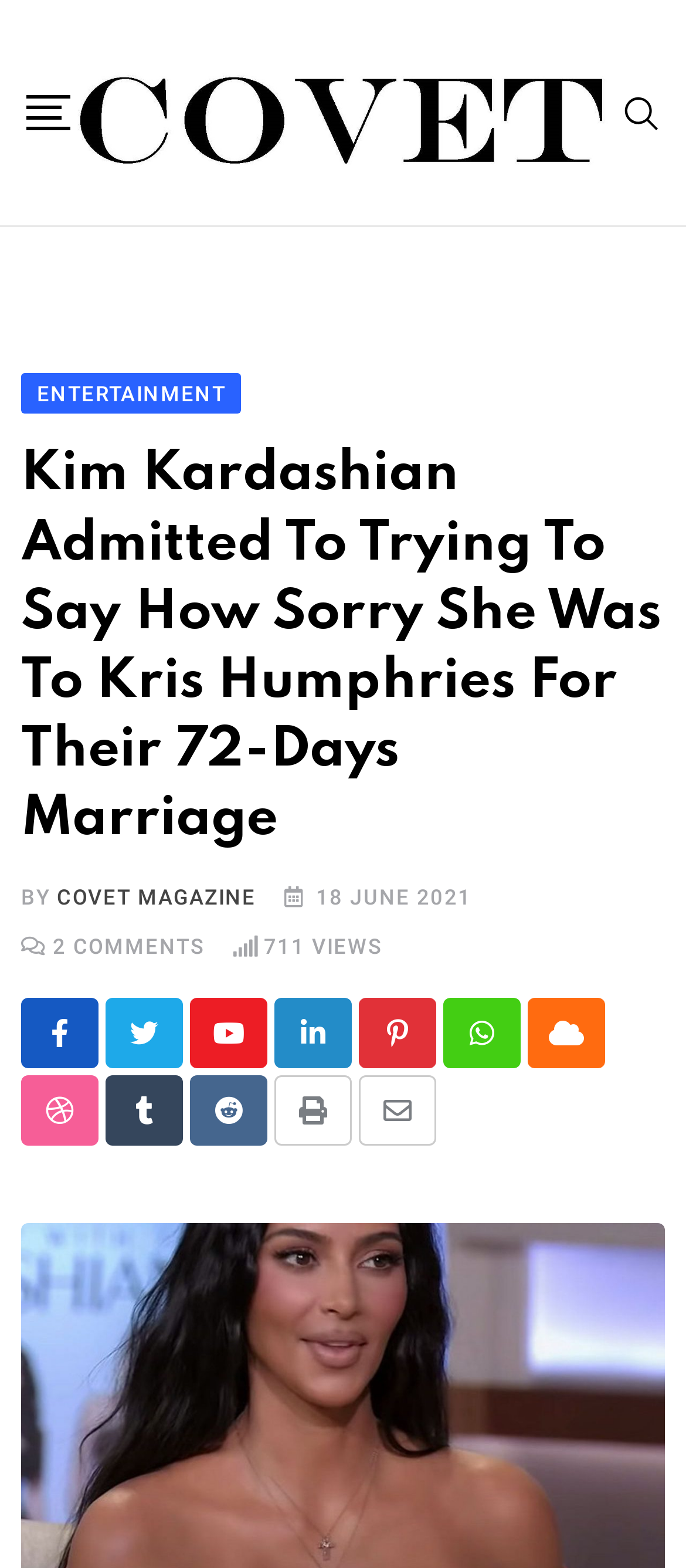Determine the coordinates of the bounding box for the clickable area needed to execute this instruction: "Share the article on Youtube".

[0.277, 0.636, 0.39, 0.681]